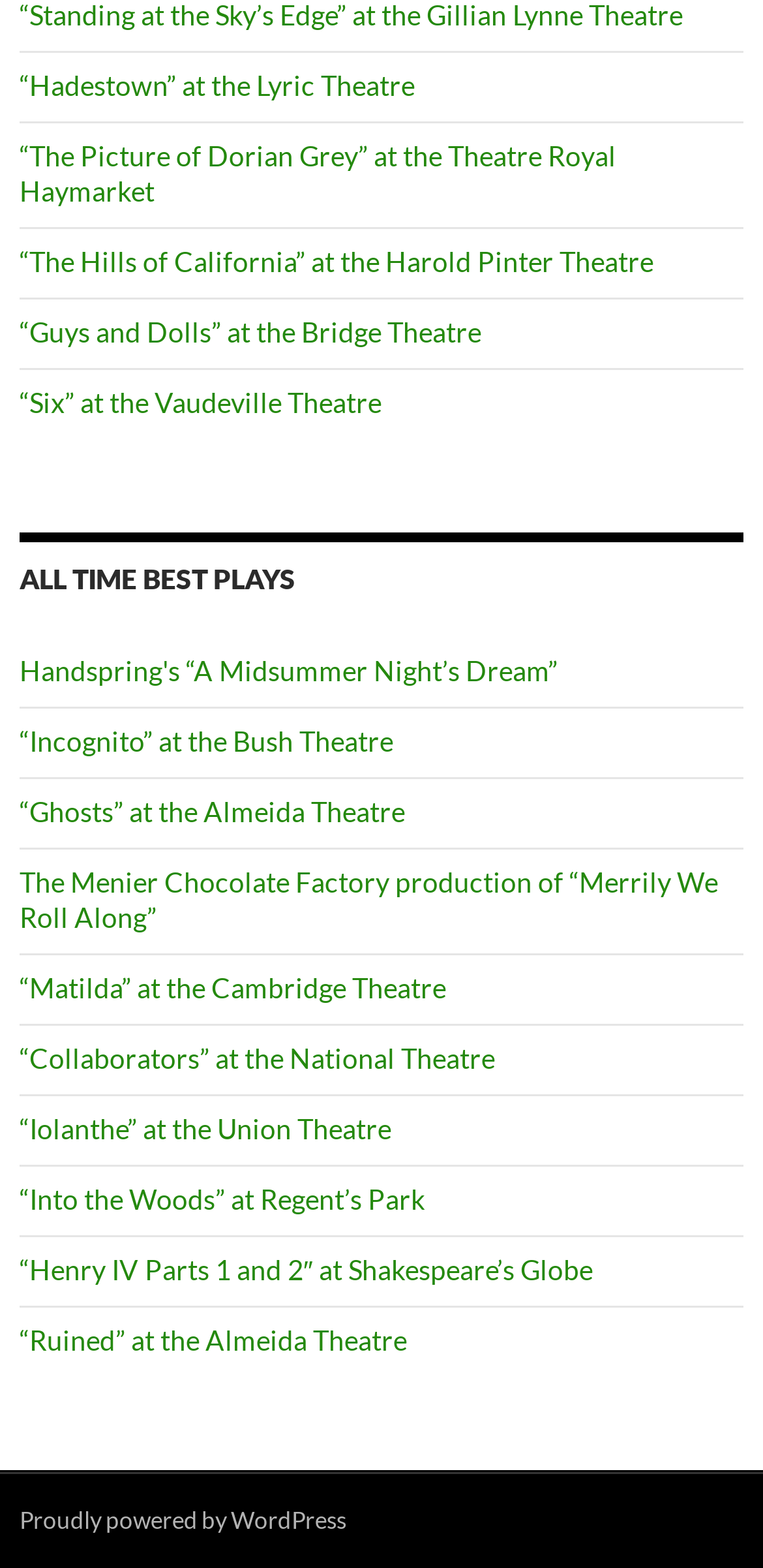Answer the question with a single word or phrase: 
How many plays are listed on this webpage?

20